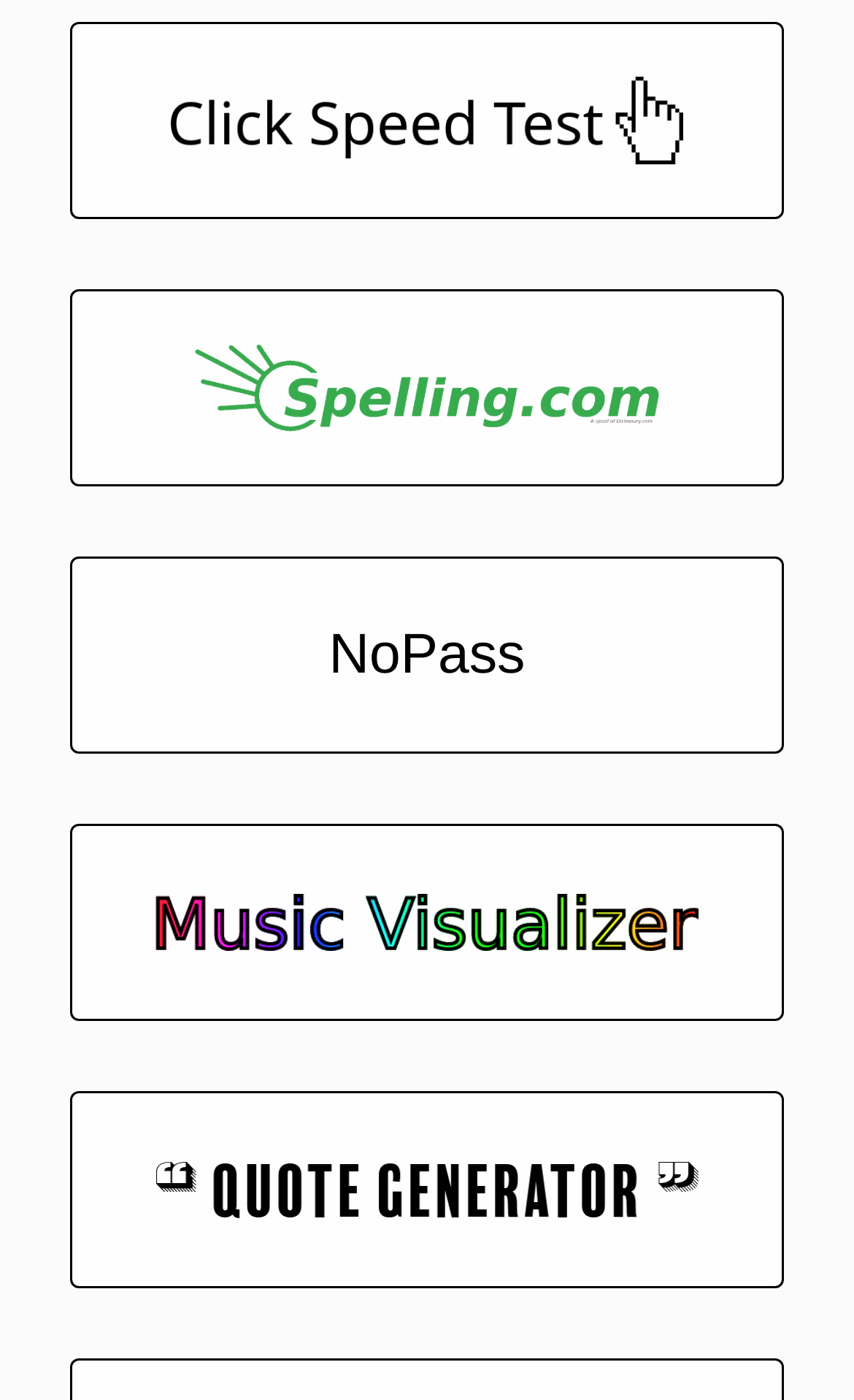Please reply to the following question using a single word or phrase: 
Is there an image above the 'NoPass' link?

No